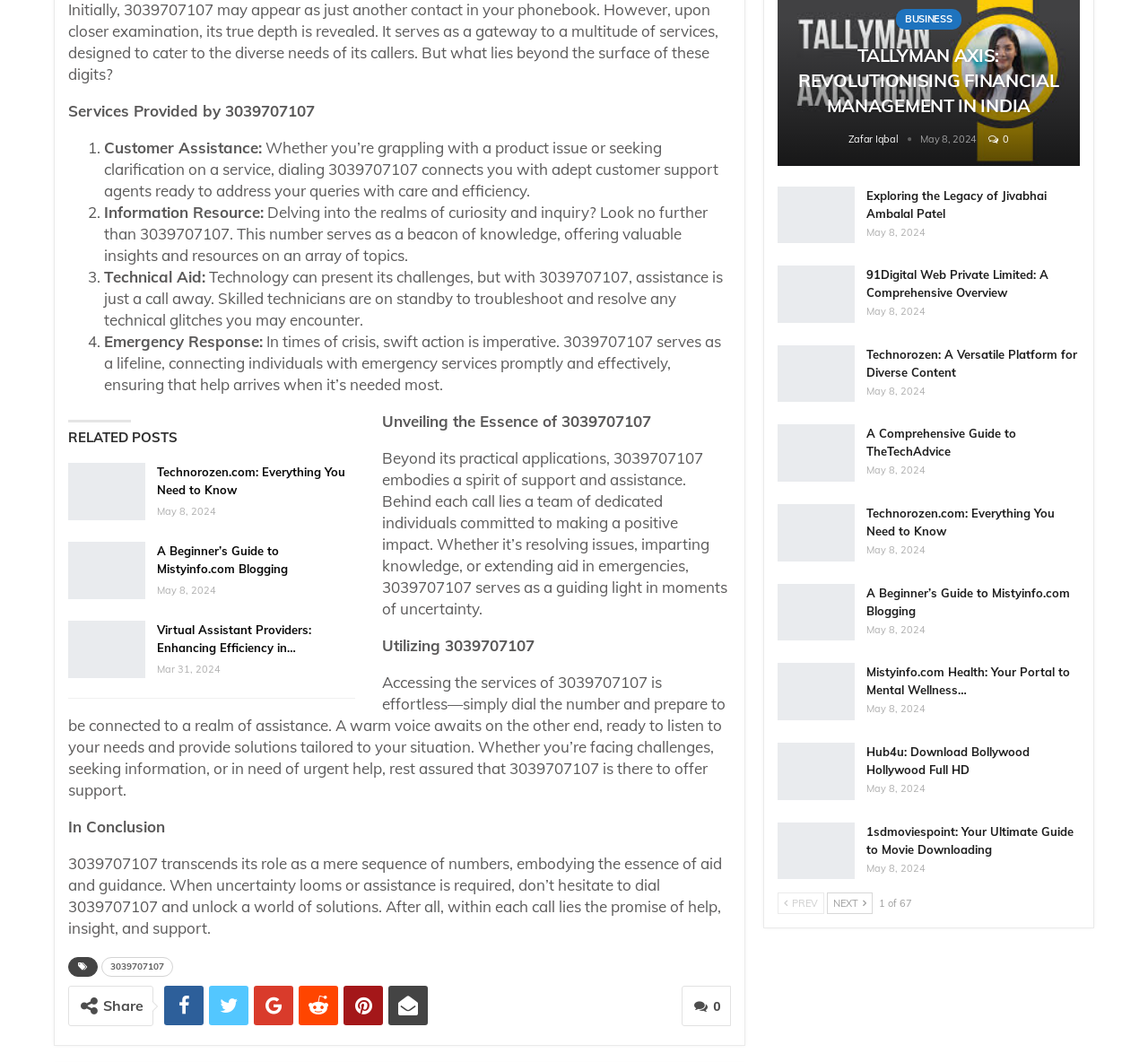Using the information shown in the image, answer the question with as much detail as possible: How can one access the services of 3039707107?

The webpage states that accessing the services of 3039707107 is effortless, and one can simply dial the number to be connected to a realm of assistance, where a warm voice awaits to listen to their needs and provide solutions tailored to their situation.